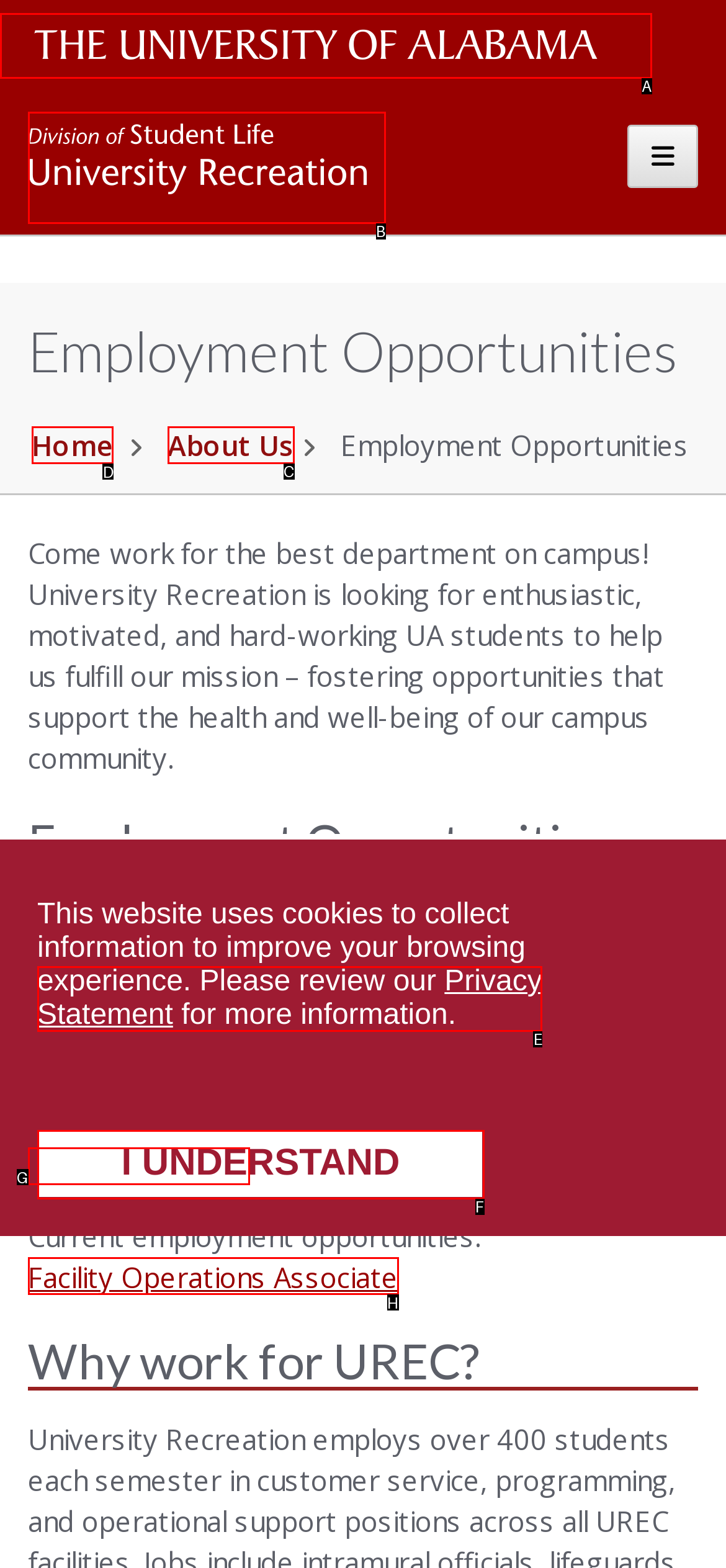Indicate the UI element to click to perform the task: Go to the Home page. Reply with the letter corresponding to the chosen element.

D